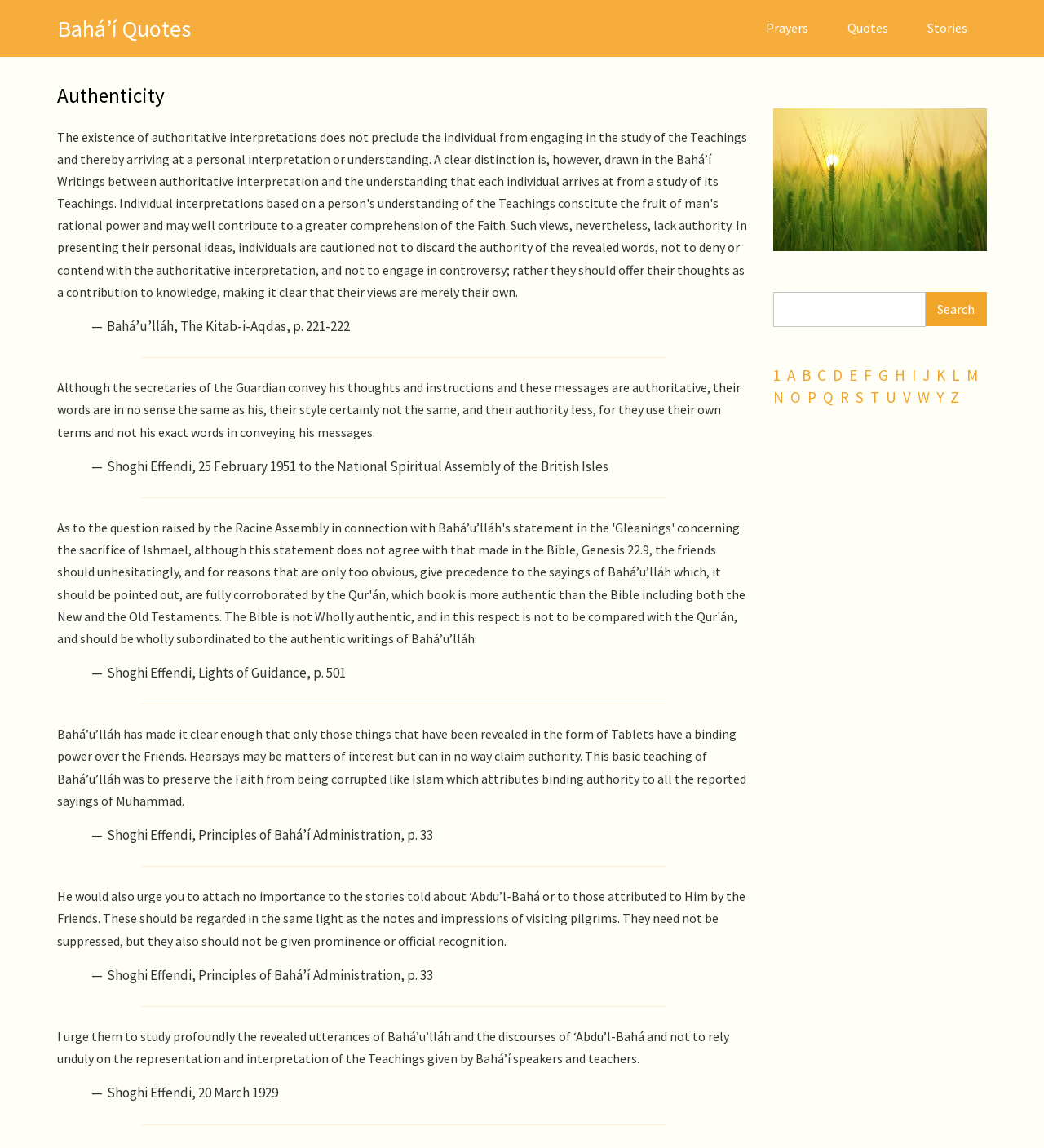Respond with a single word or phrase:
Who is the author of the quote 'Although the secretaries of the Guardian convey his thoughts and instructions and these messages are authoritative, their words are in no sense the same as his, their style certainly not the same, and their authority less, for they use their own terms and not his exact words in conveying his messages.'?

Shoghi Effendi